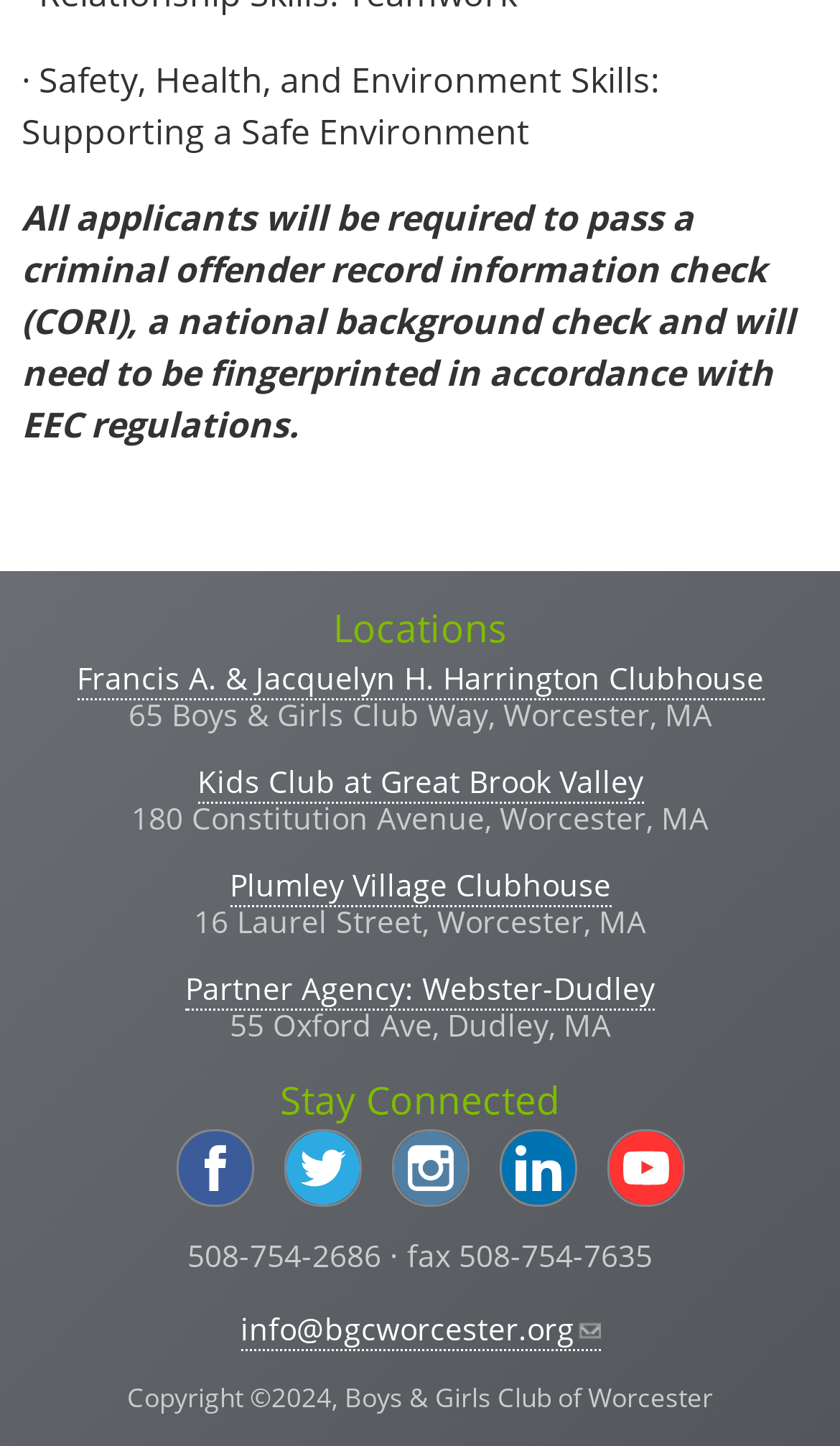Please locate the bounding box coordinates of the element that needs to be clicked to achieve the following instruction: "Visit Francis A. & Jacquelyn H. Harrington Clubhouse". The coordinates should be four float numbers between 0 and 1, i.e., [left, top, right, bottom].

[0.091, 0.454, 0.909, 0.484]